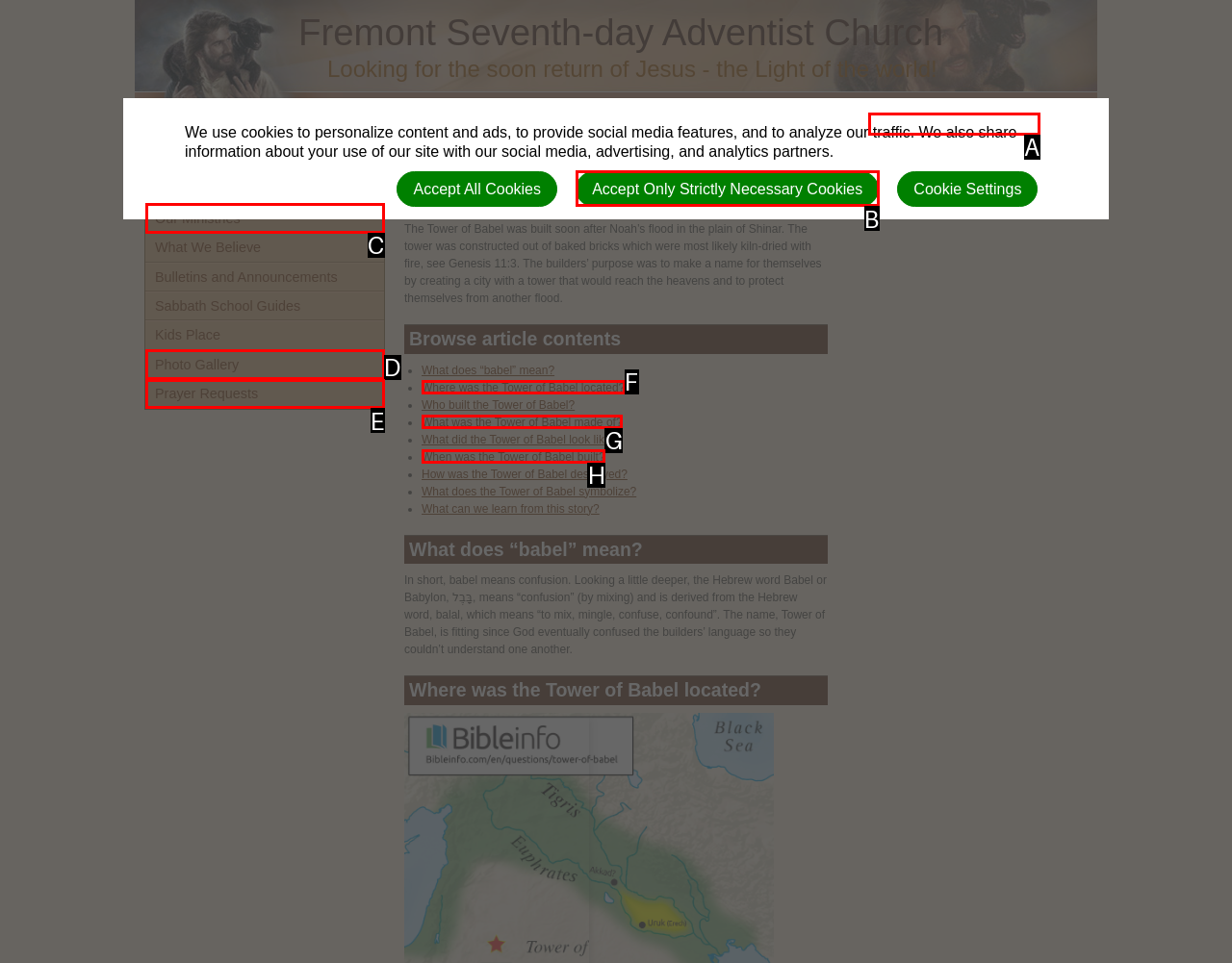For the task "Search for something", which option's letter should you click? Answer with the letter only.

A